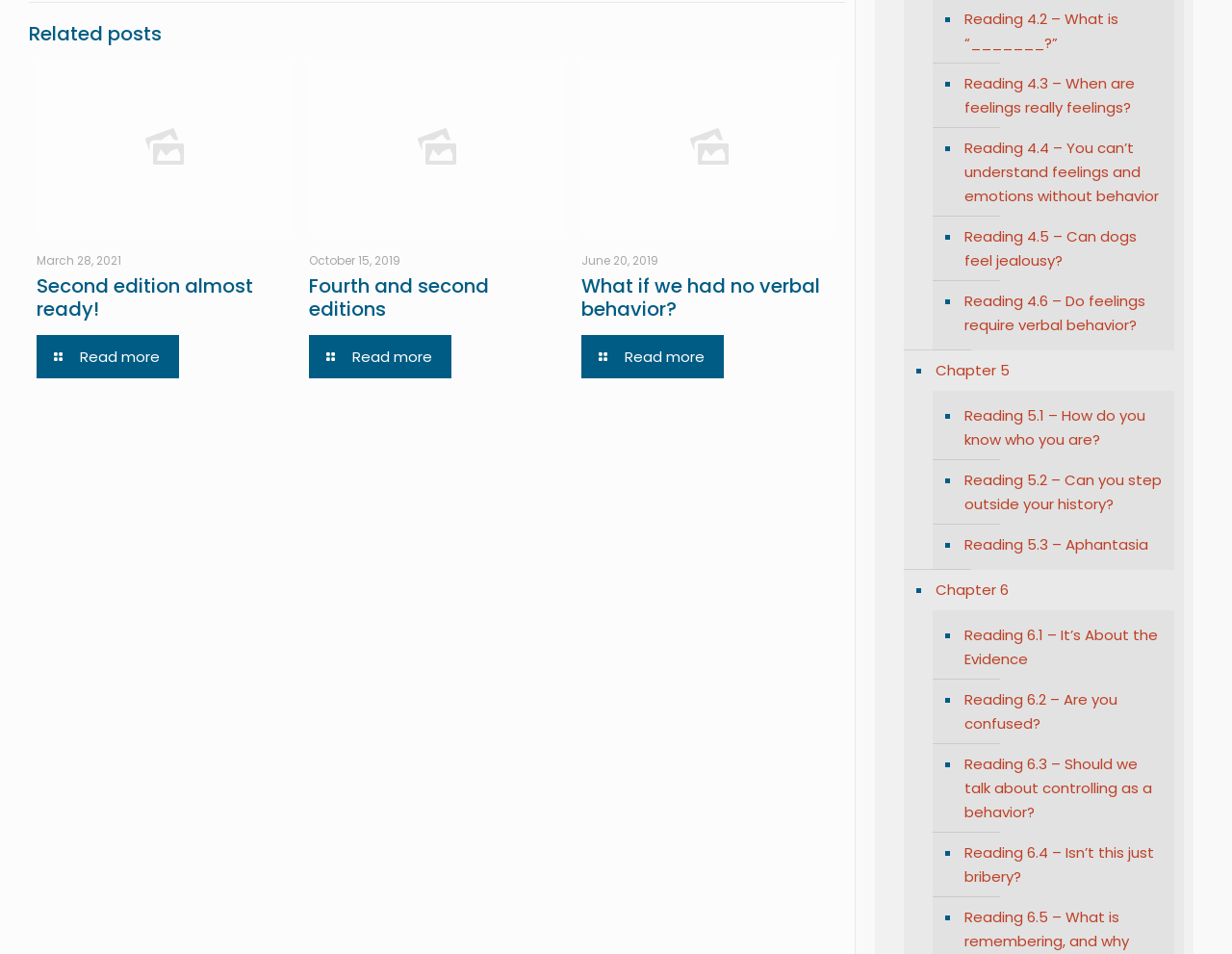Find the bounding box coordinates for the UI element that matches this description: "Read more".

[0.472, 0.351, 0.587, 0.397]